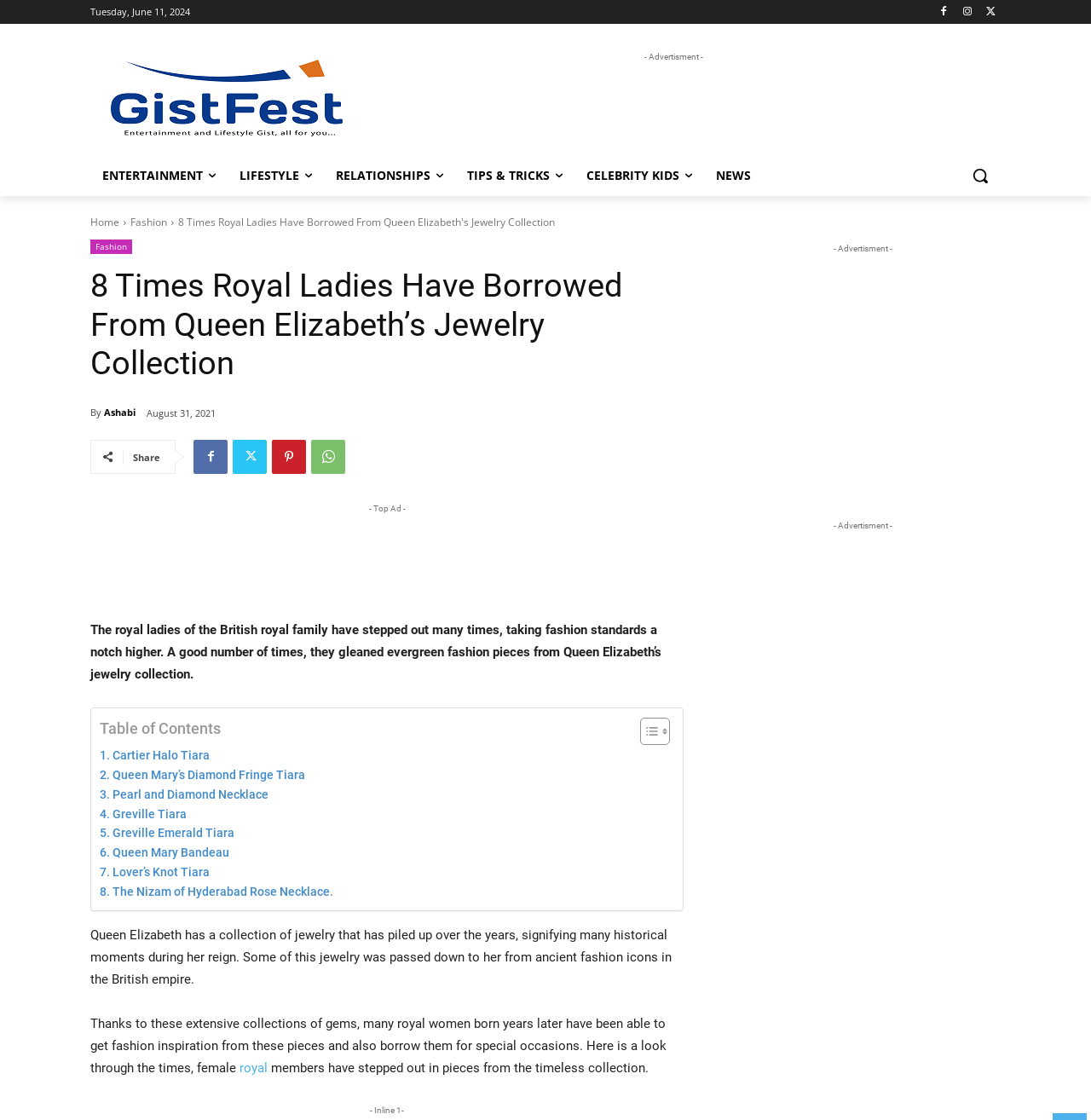Please locate the UI element described by "Instagram" and provide its bounding box coordinates.

None